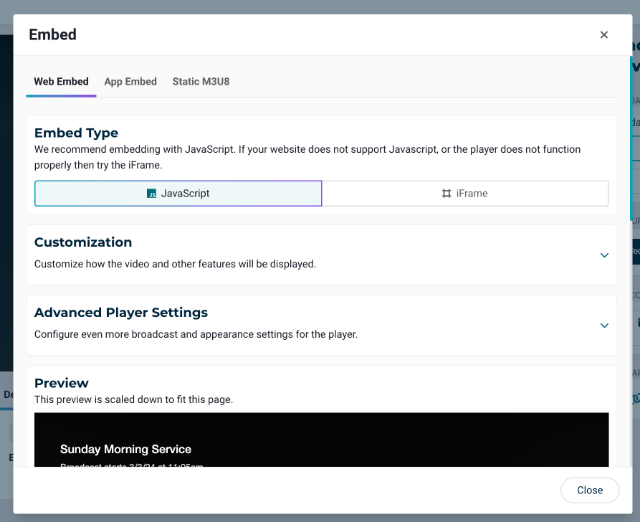Create an exhaustive description of the image.

The image provides a detailed preview of the "Embed" options for a broadcasting service. It highlights different embedding methods, emphasizing the recommended "JavaScript" option for integration. If JavaScript is not supported, an alternative "iFrame" method is available. Below this section, there’s a customizable field for adjusting video display features and advanced settings tailored for broadcast and appearance preferences. The preview area presents the schedule for a service titled "Sunday Morning Service," which is set to begin at a specified time, showcasing how the embedded player will appear on the website. This interface aims to assist users in effectively integrating broadcasts into their sites, ensuring seamless viewing experiences.